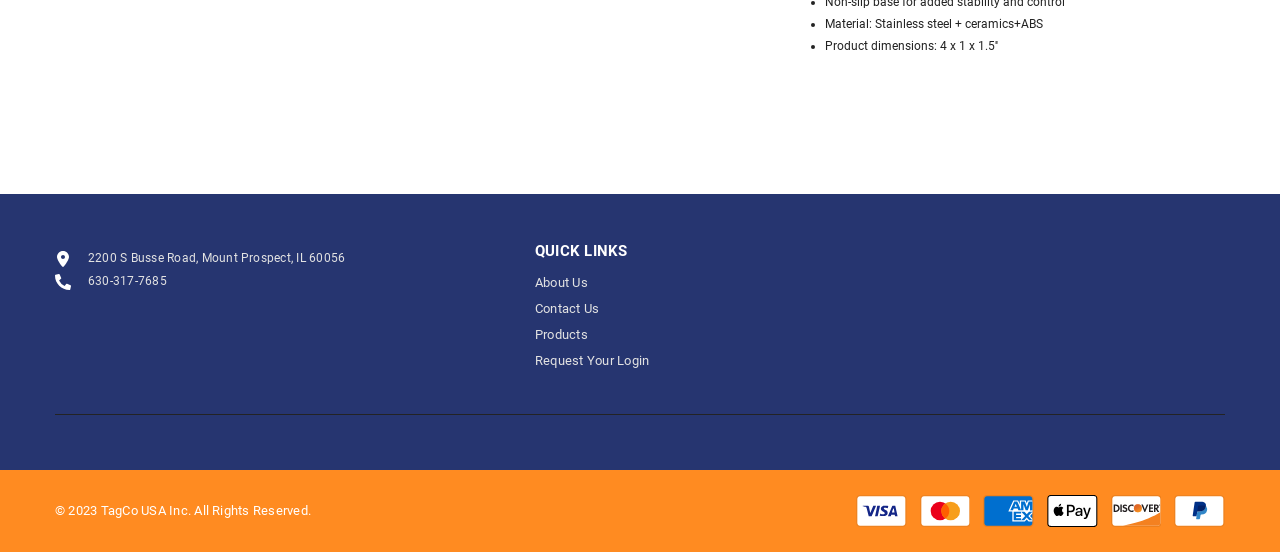What are the quick links available on the webpage?
Please provide a single word or phrase based on the screenshot.

About Us, Contact Us, Products, Request Your Login